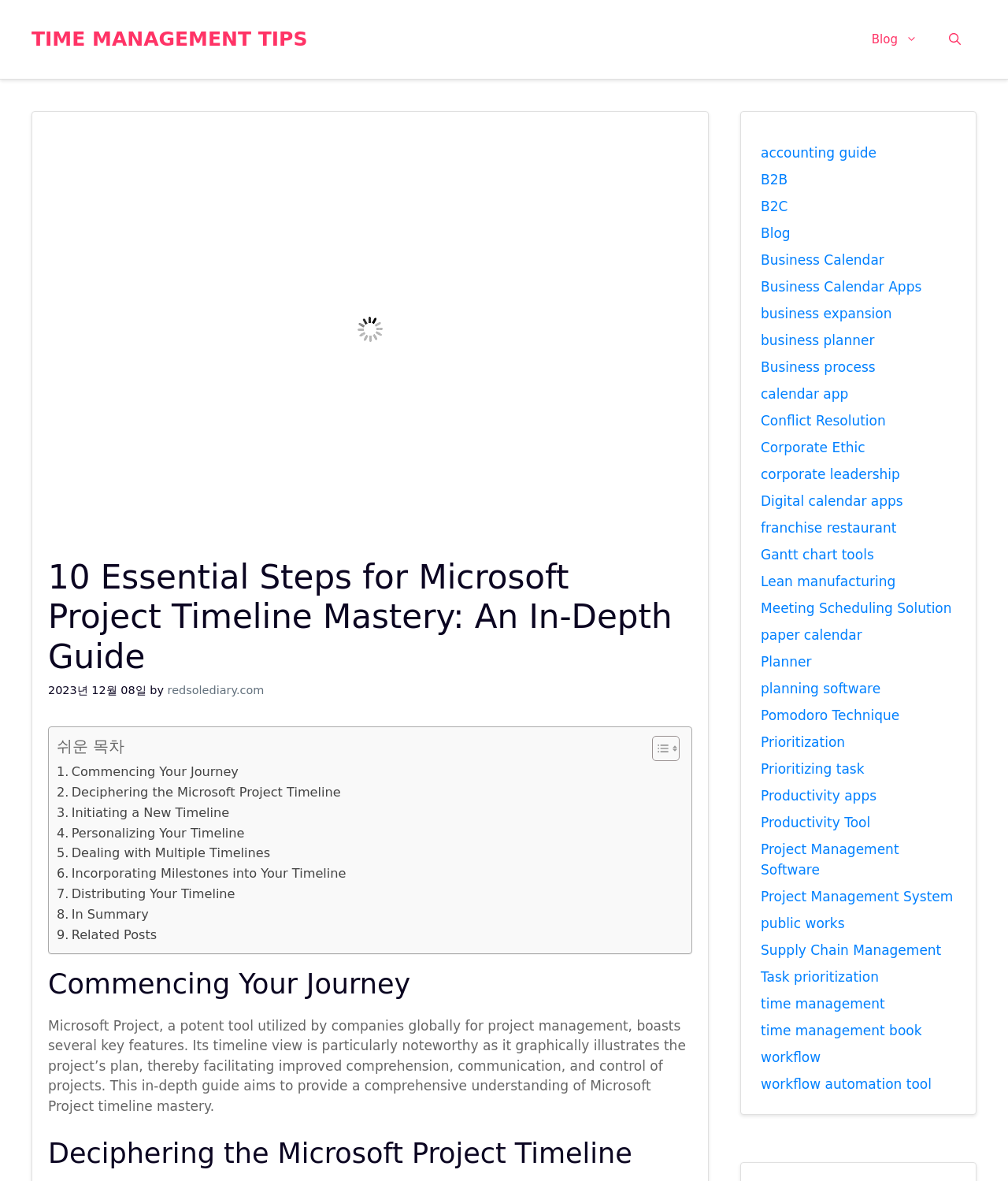Provide a short answer to the following question with just one word or phrase: What is the purpose of the Microsoft Project timeline?

to graphically illustrate the project’s plan